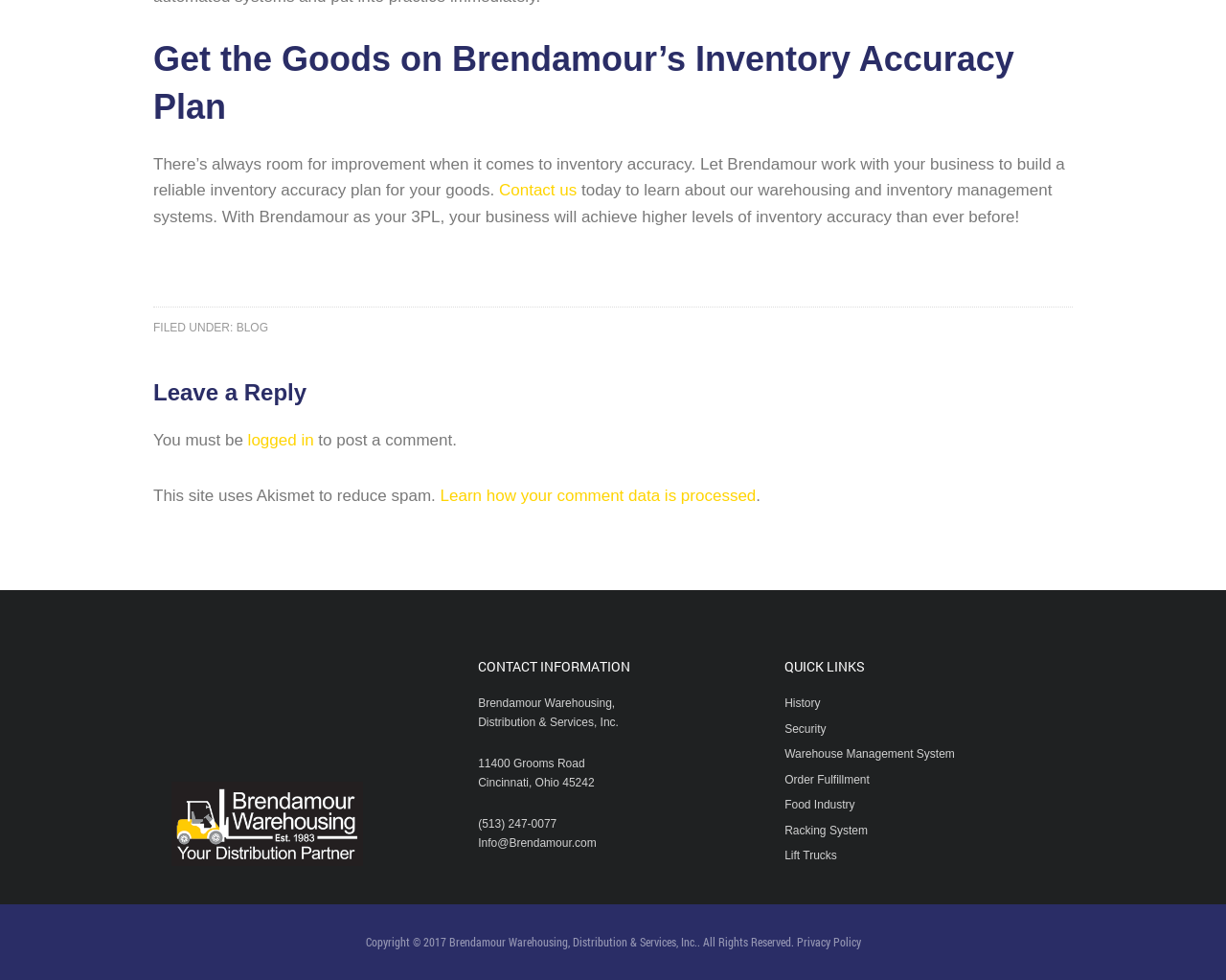Identify the bounding box coordinates of the clickable region required to complete the instruction: "Learn about warehousing and inventory management systems". The coordinates should be given as four float numbers within the range of 0 and 1, i.e., [left, top, right, bottom].

[0.125, 0.185, 0.858, 0.231]